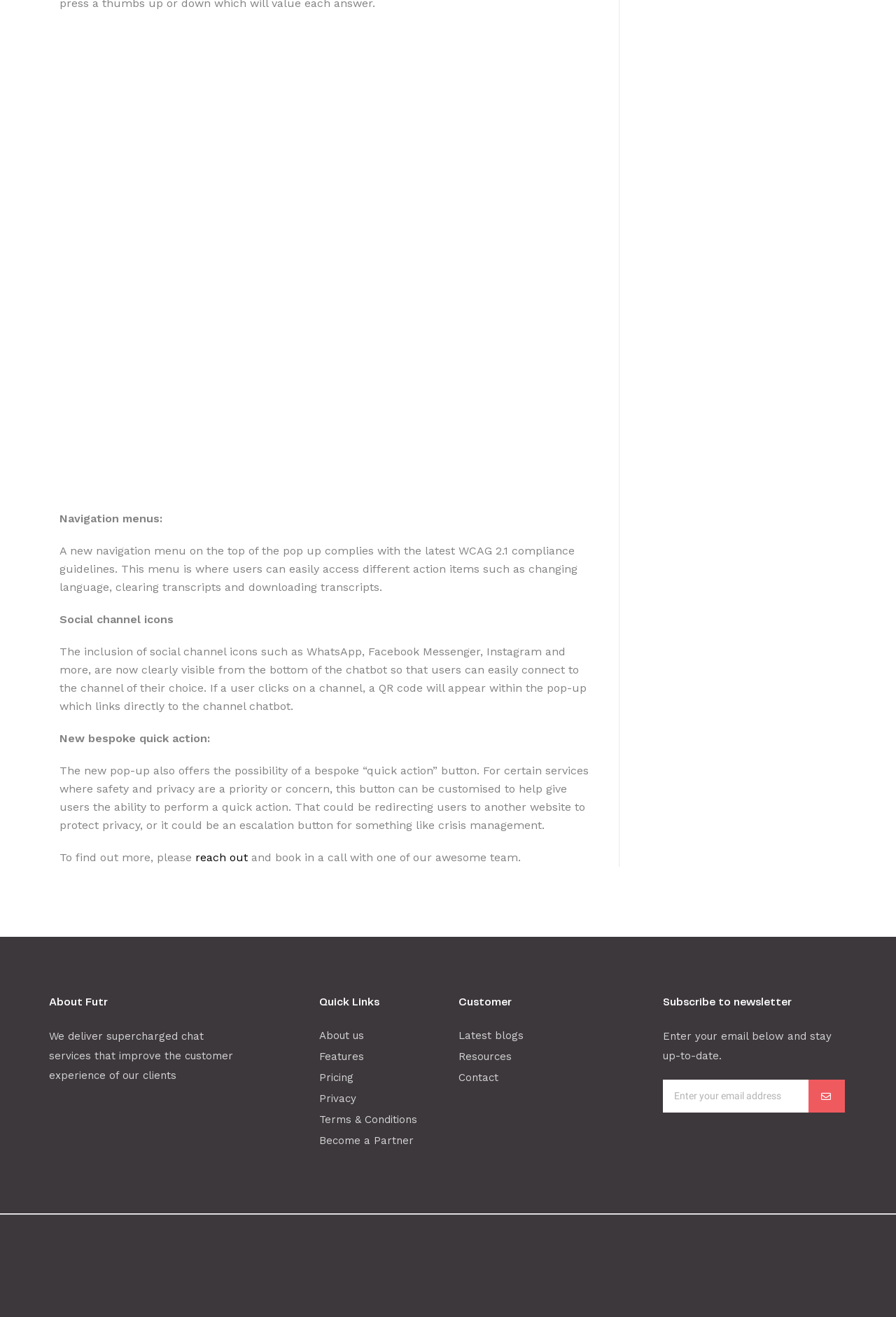Please provide the bounding box coordinates for the element that needs to be clicked to perform the instruction: "Click the 'reach out' link". The coordinates must consist of four float numbers between 0 and 1, formatted as [left, top, right, bottom].

[0.218, 0.646, 0.277, 0.656]